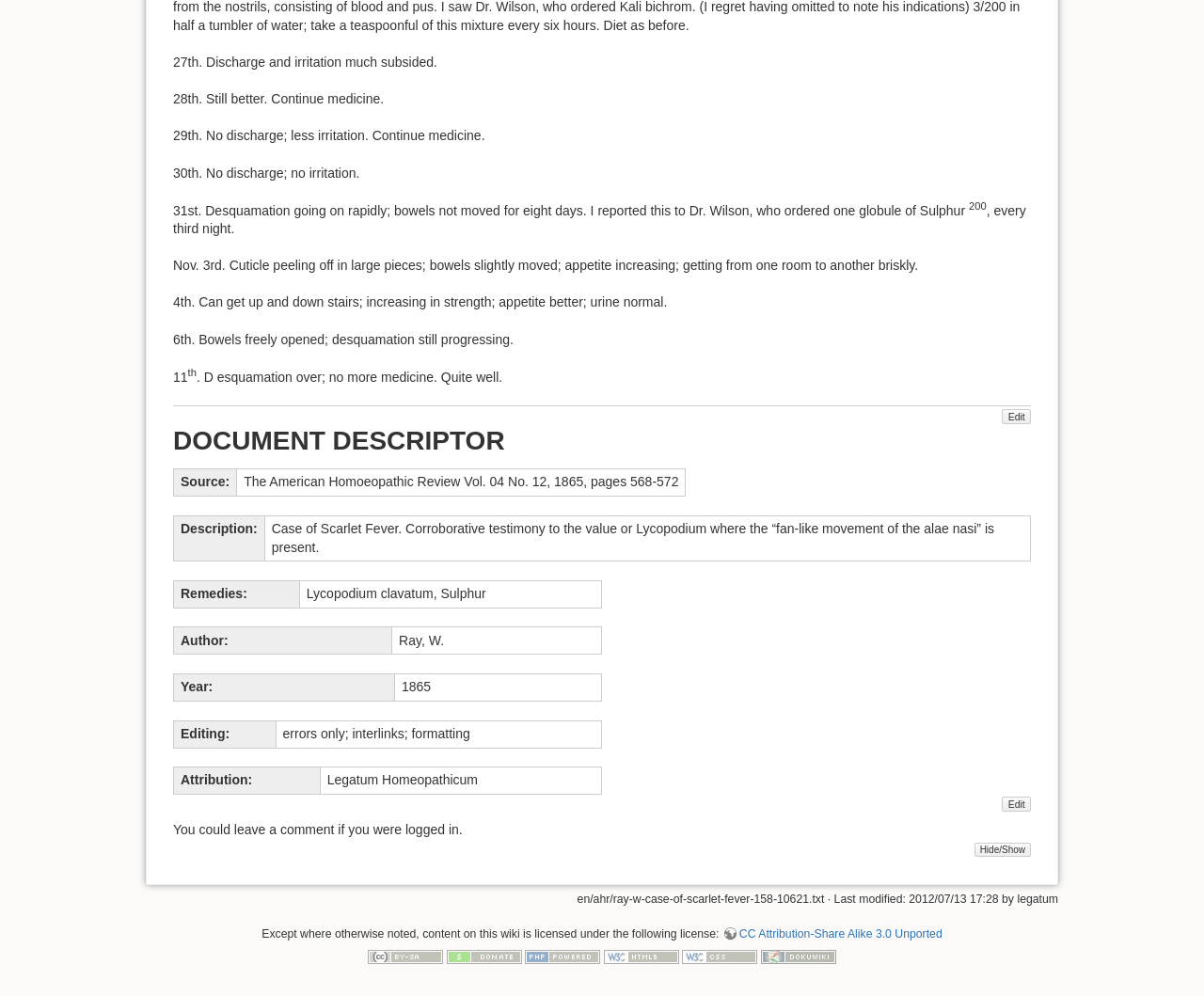Determine the bounding box coordinates for the area that needs to be clicked to fulfill this task: "Check the 'Attribution'". The coordinates must be given as four float numbers between 0 and 1, i.e., [left, top, right, bottom].

[0.144, 0.77, 0.5, 0.798]